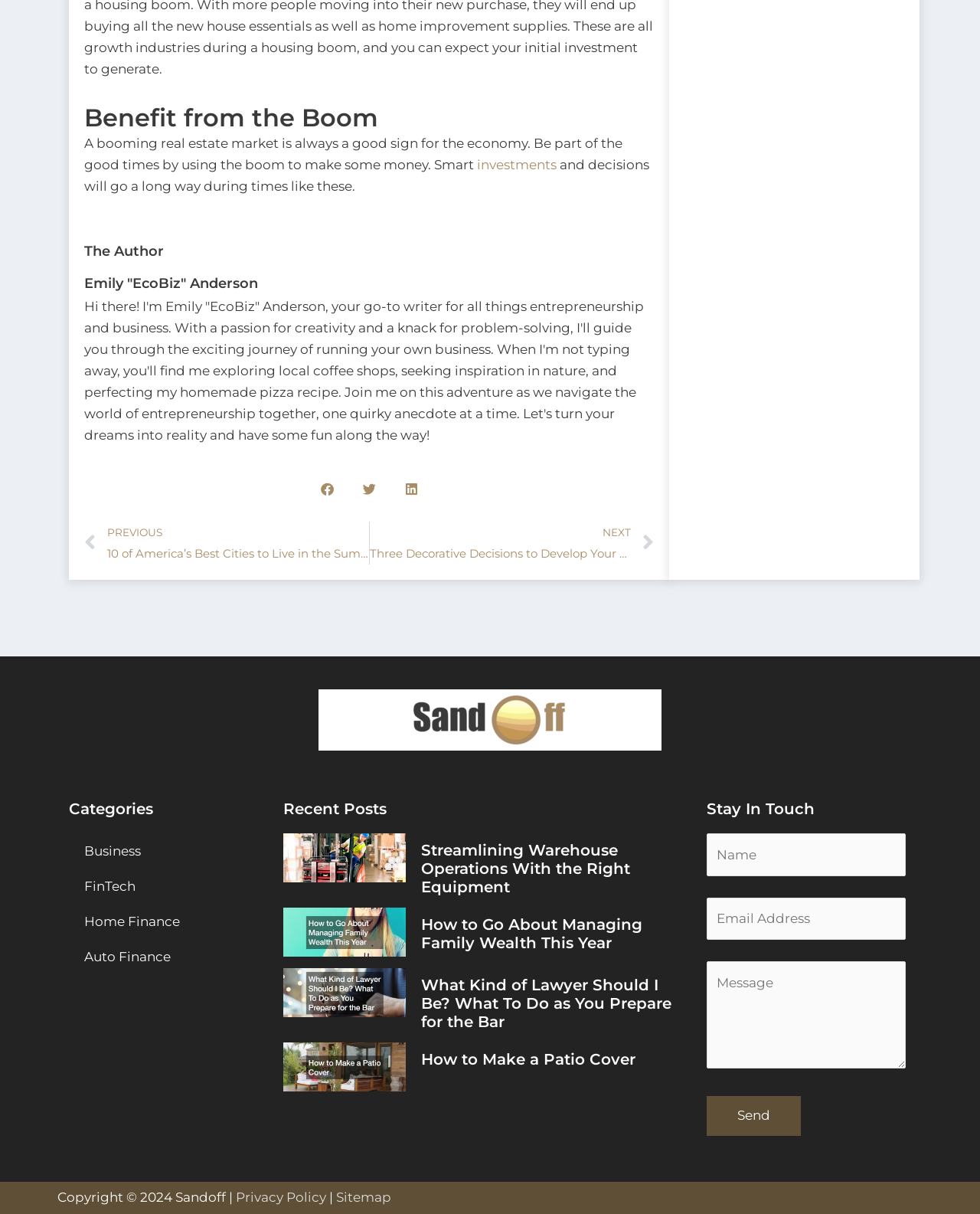Please identify the bounding box coordinates of the element I need to click to follow this instruction: "Read the article 'Streamlining Warehouse Operations With the Right Equipment'".

[0.429, 0.693, 0.705, 0.738]